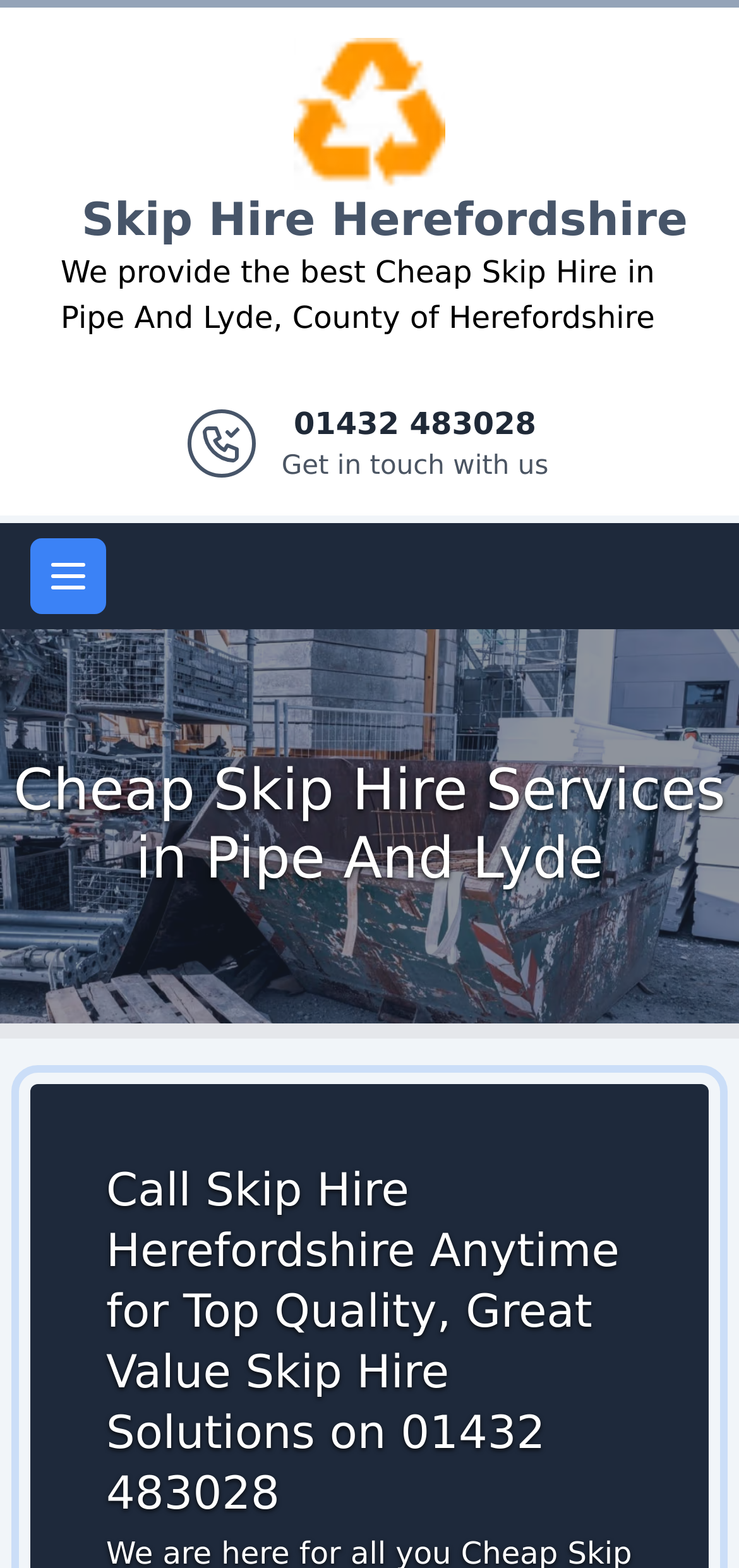What is the purpose of the button 'Open main menu'?
Based on the image, answer the question with as much detail as possible.

I found the purpose of the button by looking at its text content 'Open main menu' and its location in the site header section, which suggests that it is used to open the main menu.